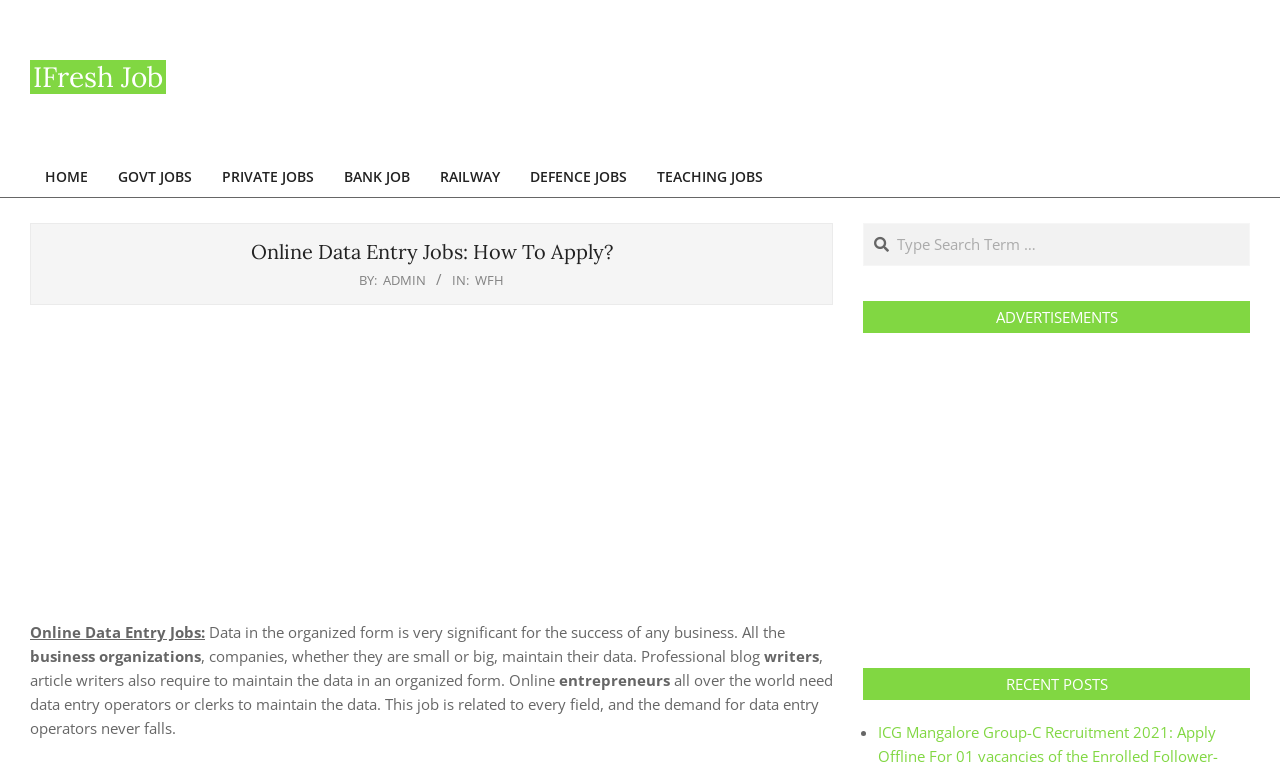Identify the bounding box coordinates necessary to click and complete the given instruction: "Click on the 'ADMIN' link".

[0.299, 0.355, 0.333, 0.378]